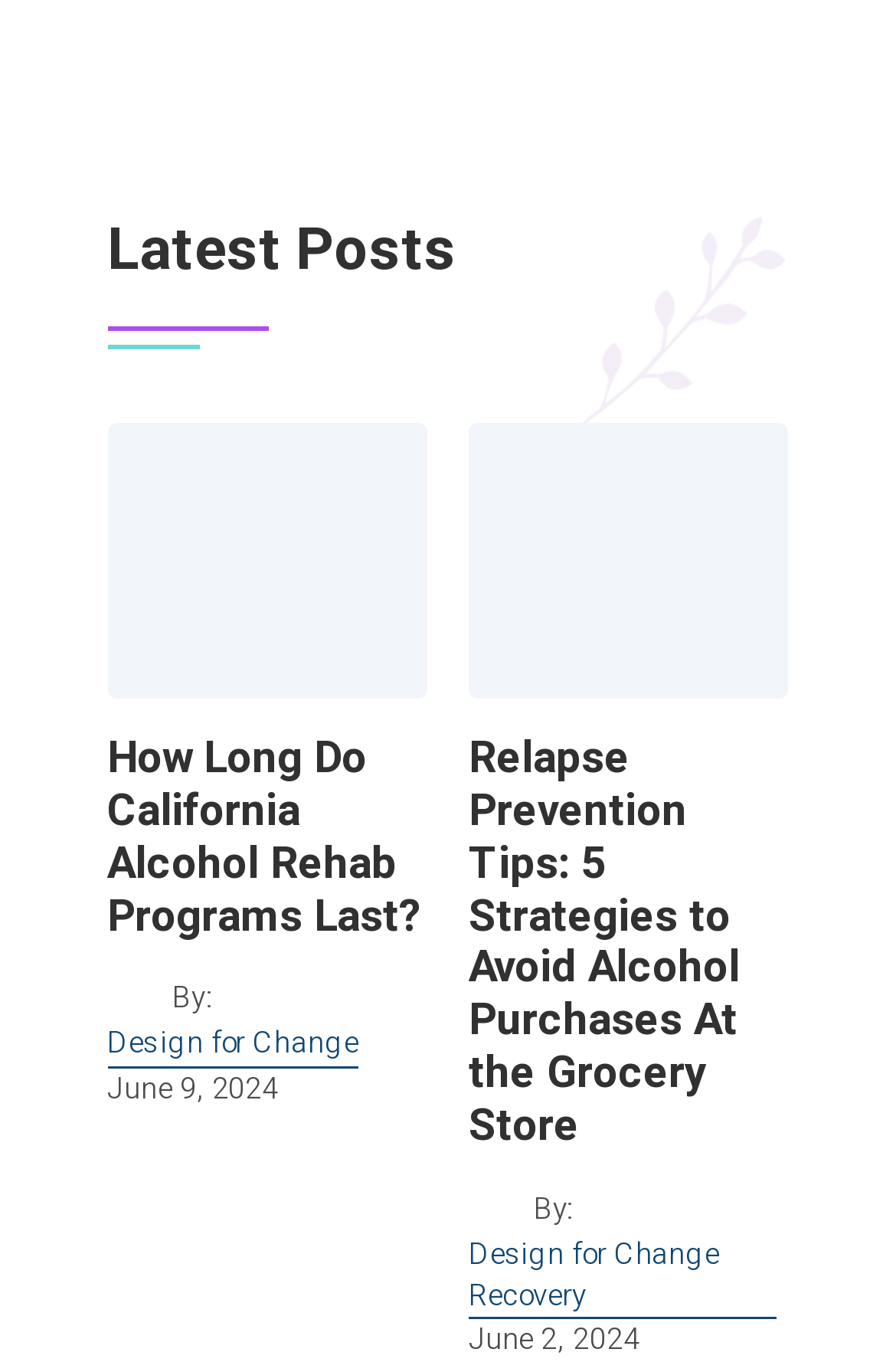Please reply with a single word or brief phrase to the question: 
Who is the author of the second post?

Design for Change Recovery